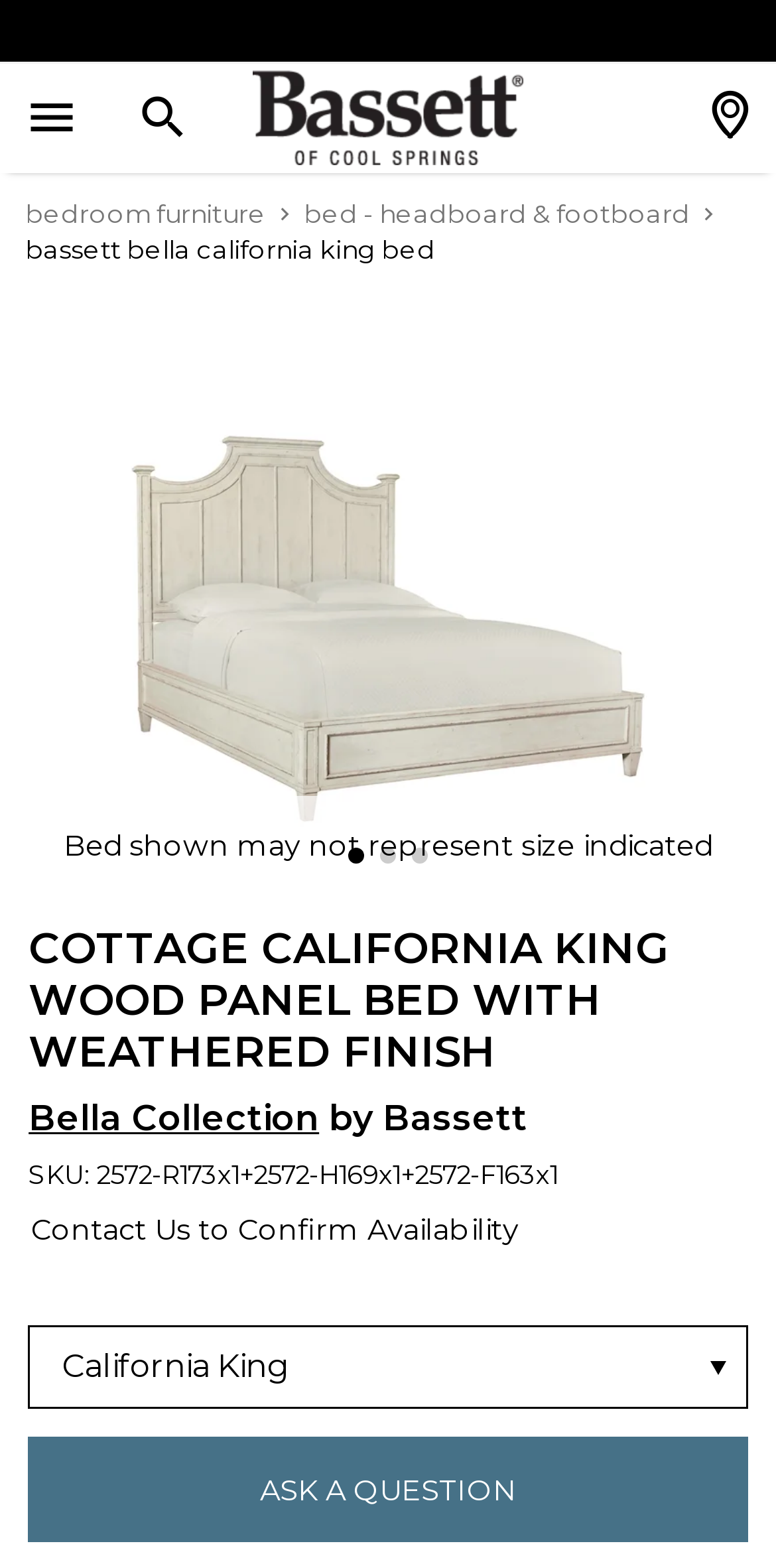Find the bounding box coordinates of the clickable element required to execute the following instruction: "View locations". Provide the coordinates as four float numbers between 0 and 1, i.e., [left, top, right, bottom].

[0.91, 0.057, 0.969, 0.088]